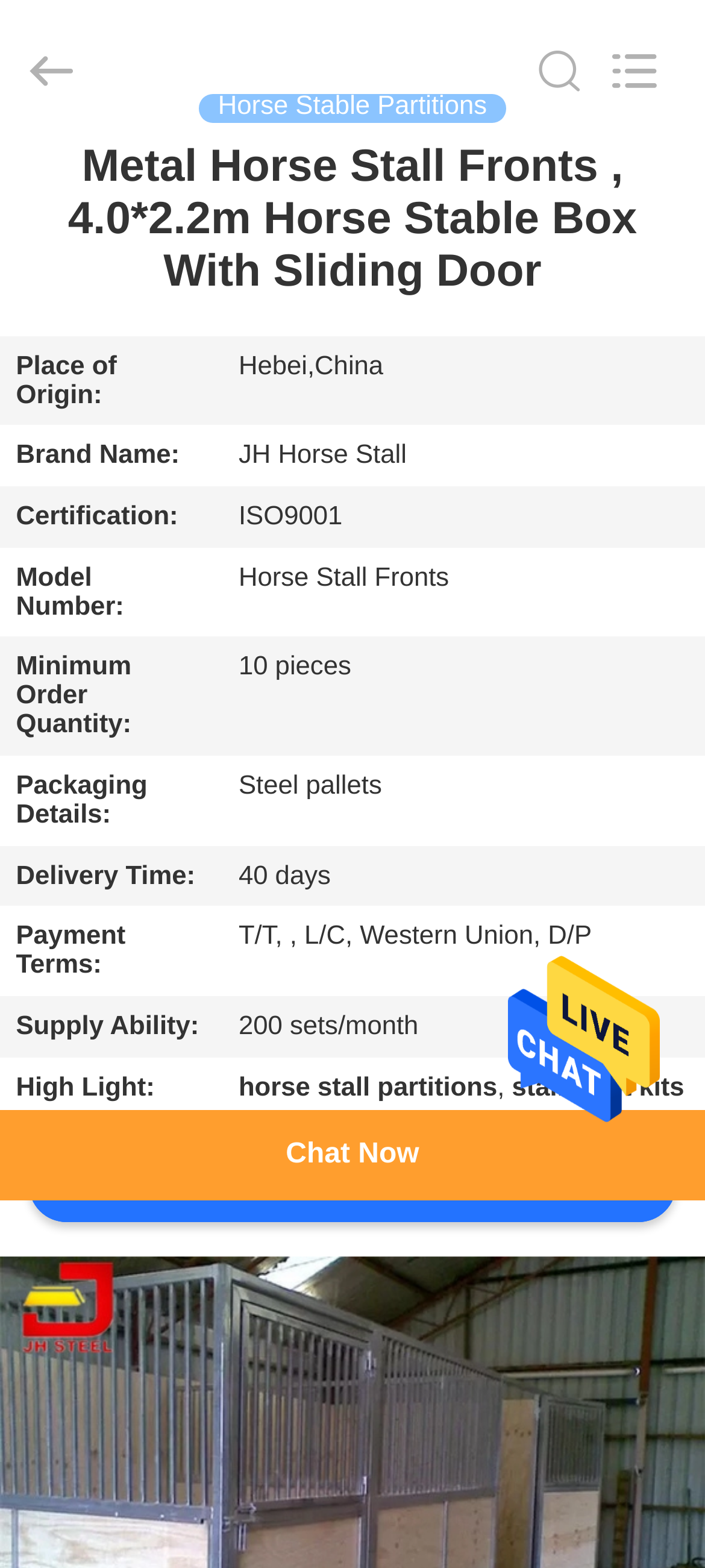What is the minimum order quantity for the horse stall? Based on the image, give a response in one word or a short phrase.

10 pieces